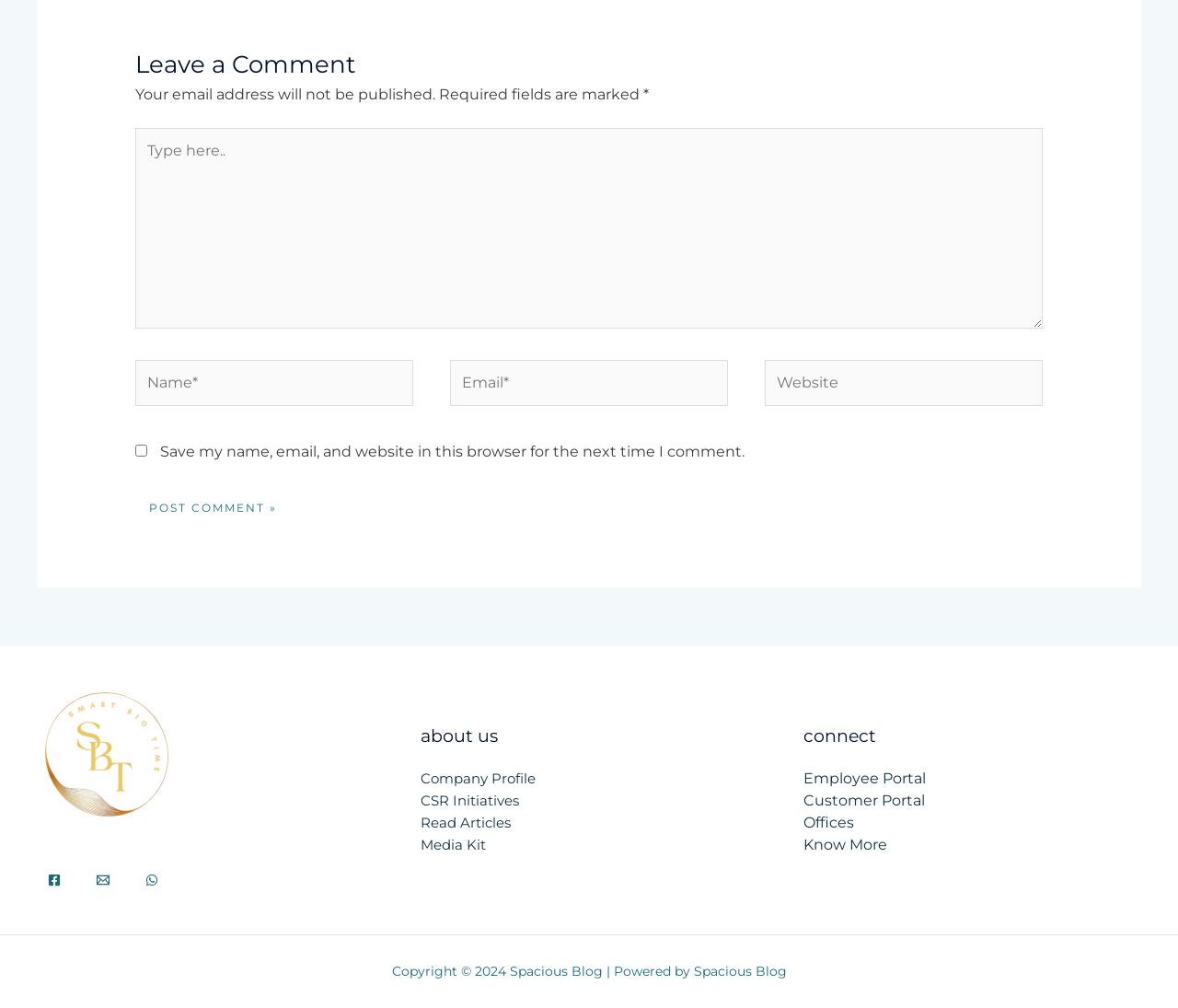Respond to the question below with a concise word or phrase:
What social media platforms are linked in the footer?

Facebook, Email, WhatsApp